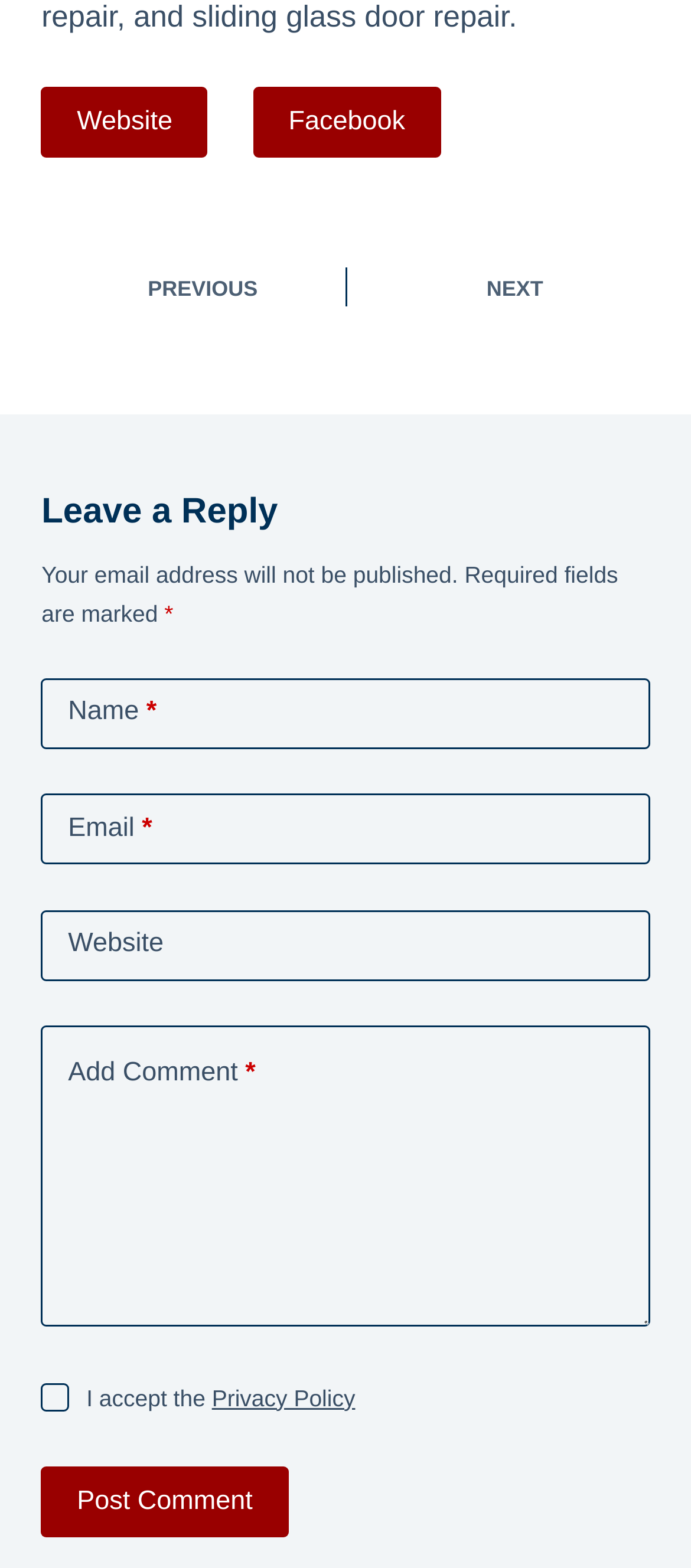What is the purpose of the checkbox at the bottom?
Relying on the image, give a concise answer in one word or a brief phrase.

To accept Privacy Policy